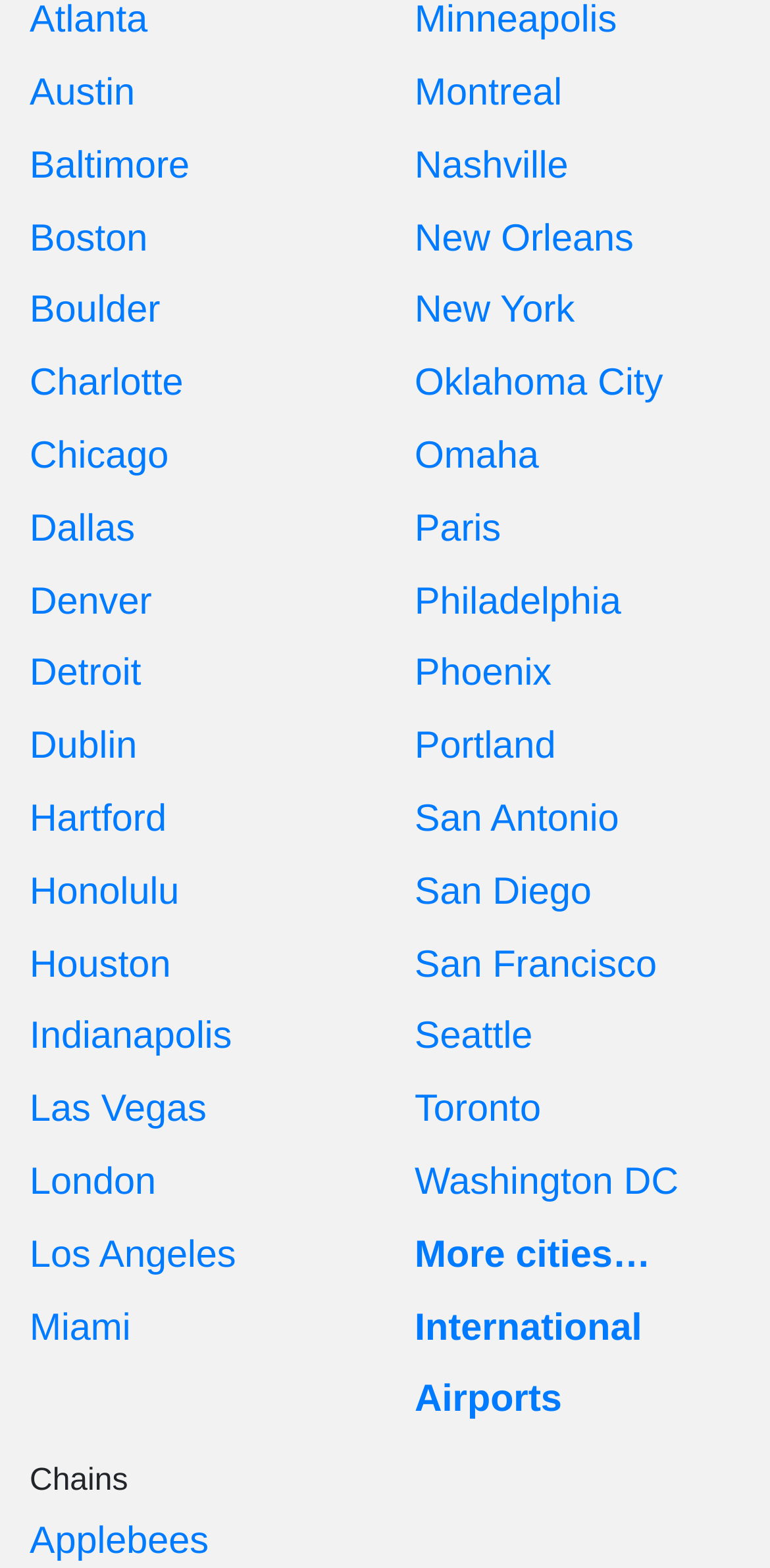Look at the image and write a detailed answer to the question: 
How many cities are listed?

I counted the number of link elements with city names, starting from 'Atlanta' to 'Washington DC', and found 31 cities listed.